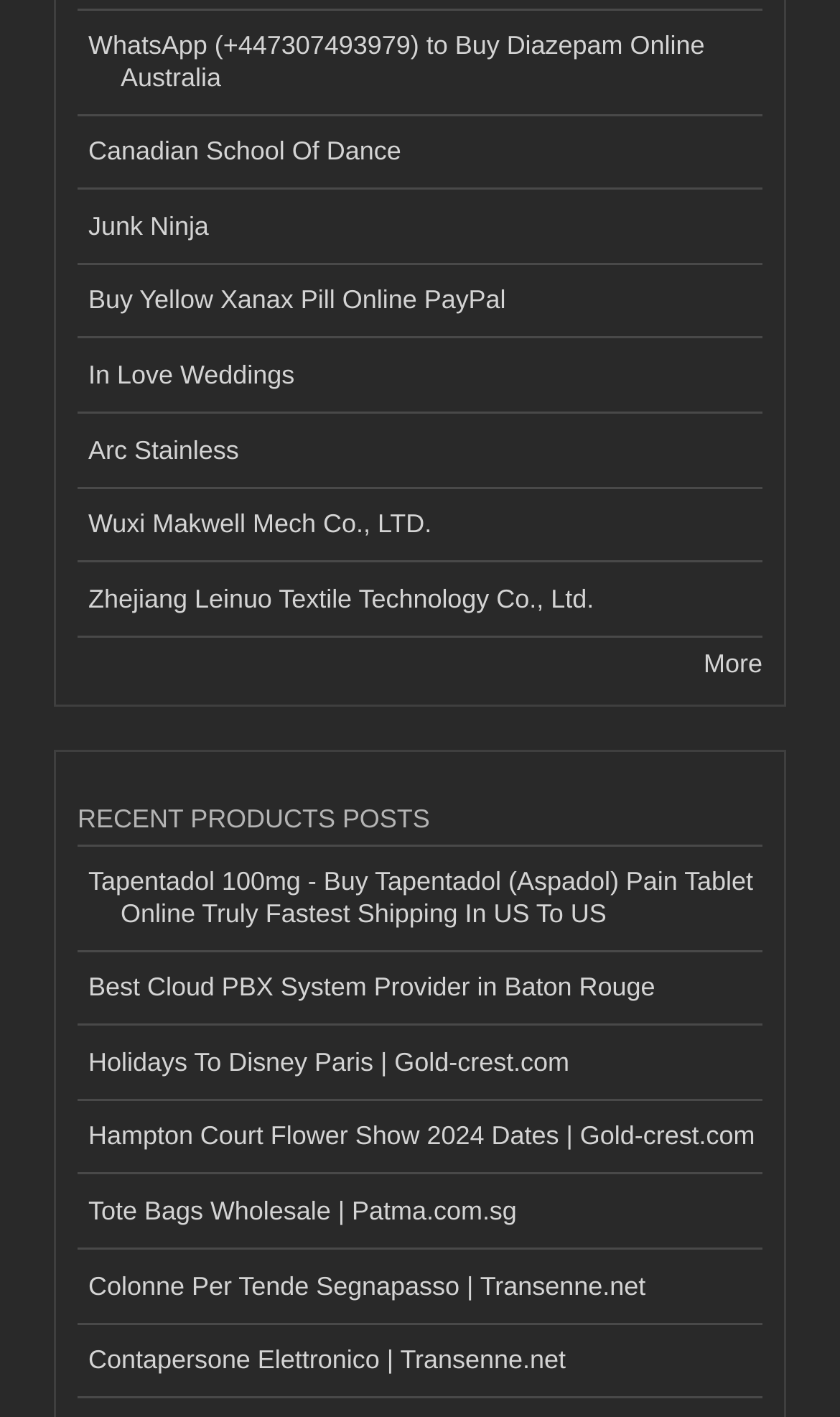Find the bounding box coordinates for the UI element that matches this description: "More".

[0.838, 0.457, 0.908, 0.479]